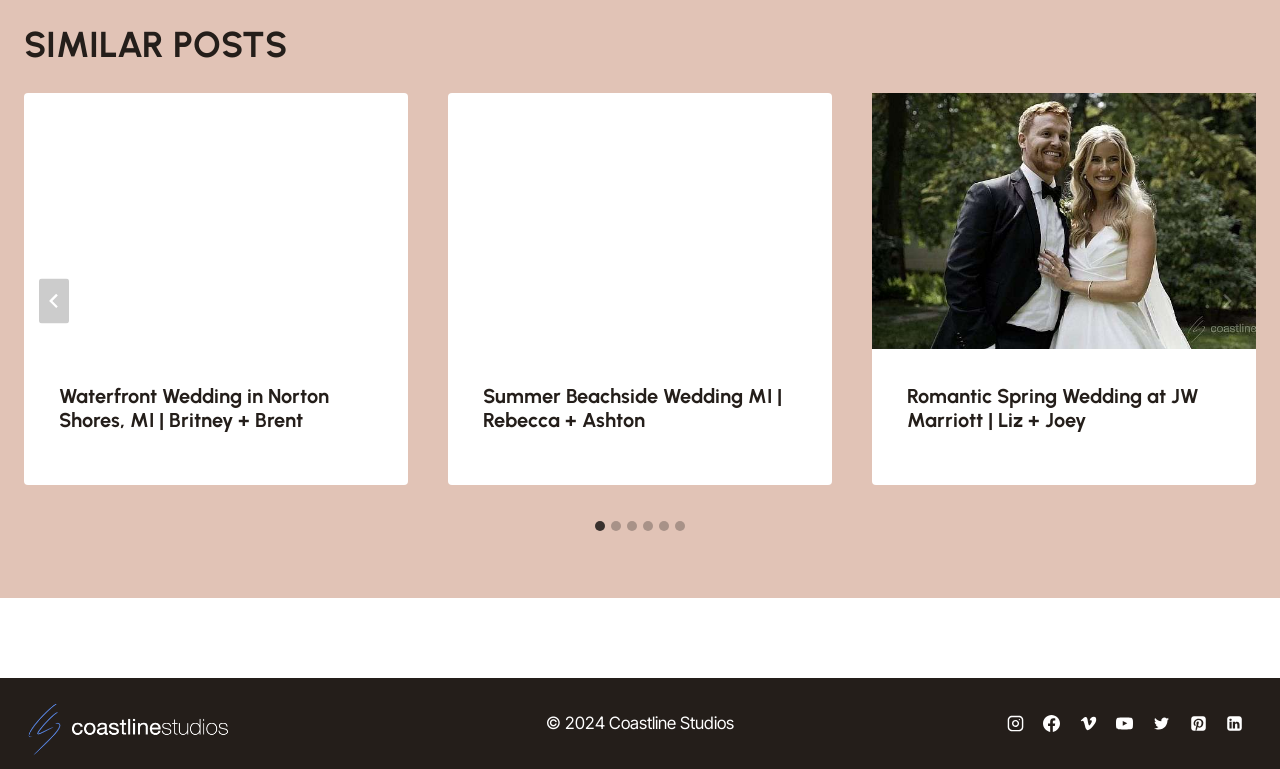Kindly determine the bounding box coordinates for the area that needs to be clicked to execute this instruction: "Go to the 'Waterfront Wedding in Norton Shores, MI | Britney + Brent' post".

[0.019, 0.121, 0.319, 0.454]